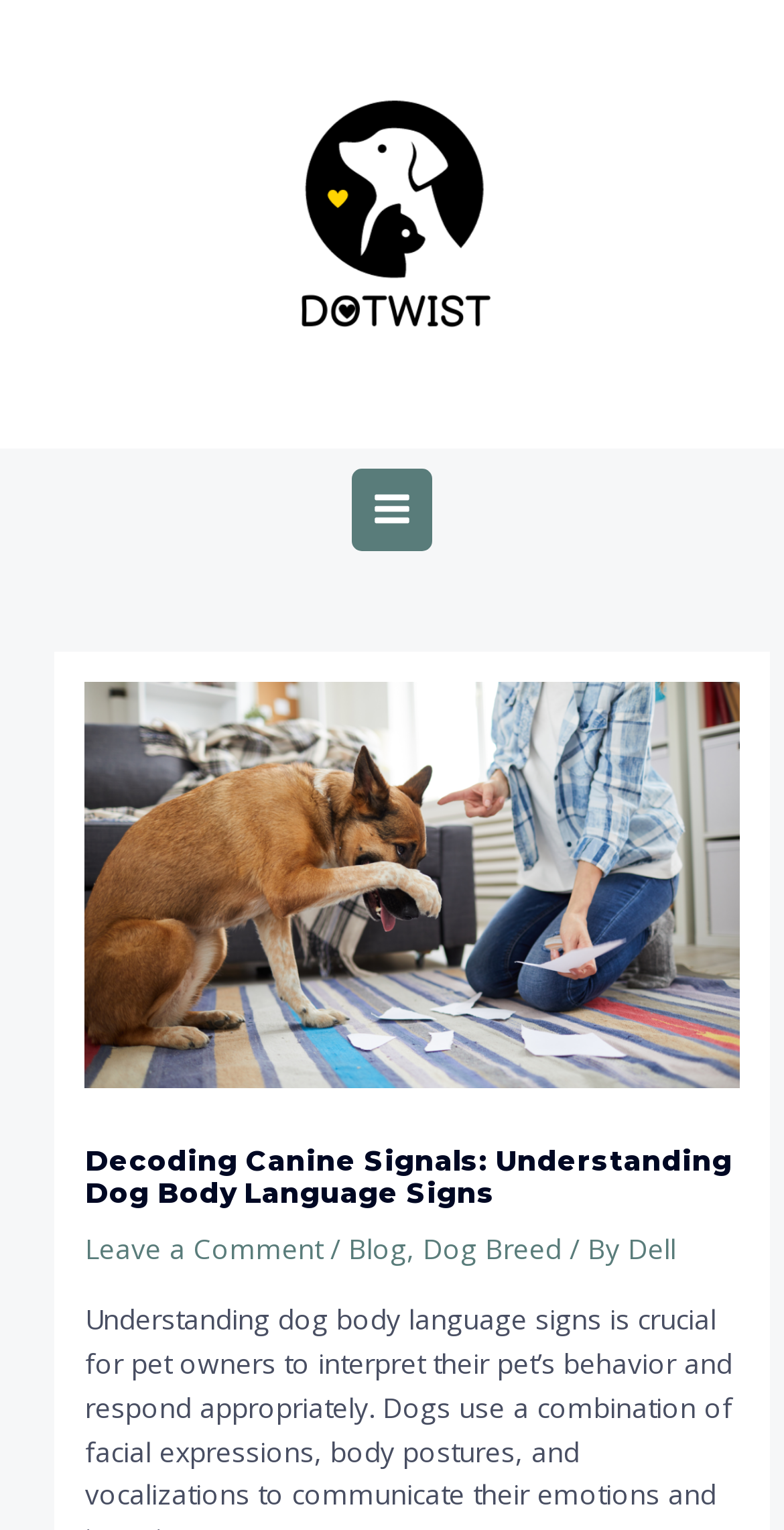What is the position of the 'MAIN MENU' button?
Please answer using one word or phrase, based on the screenshot.

Middle-right